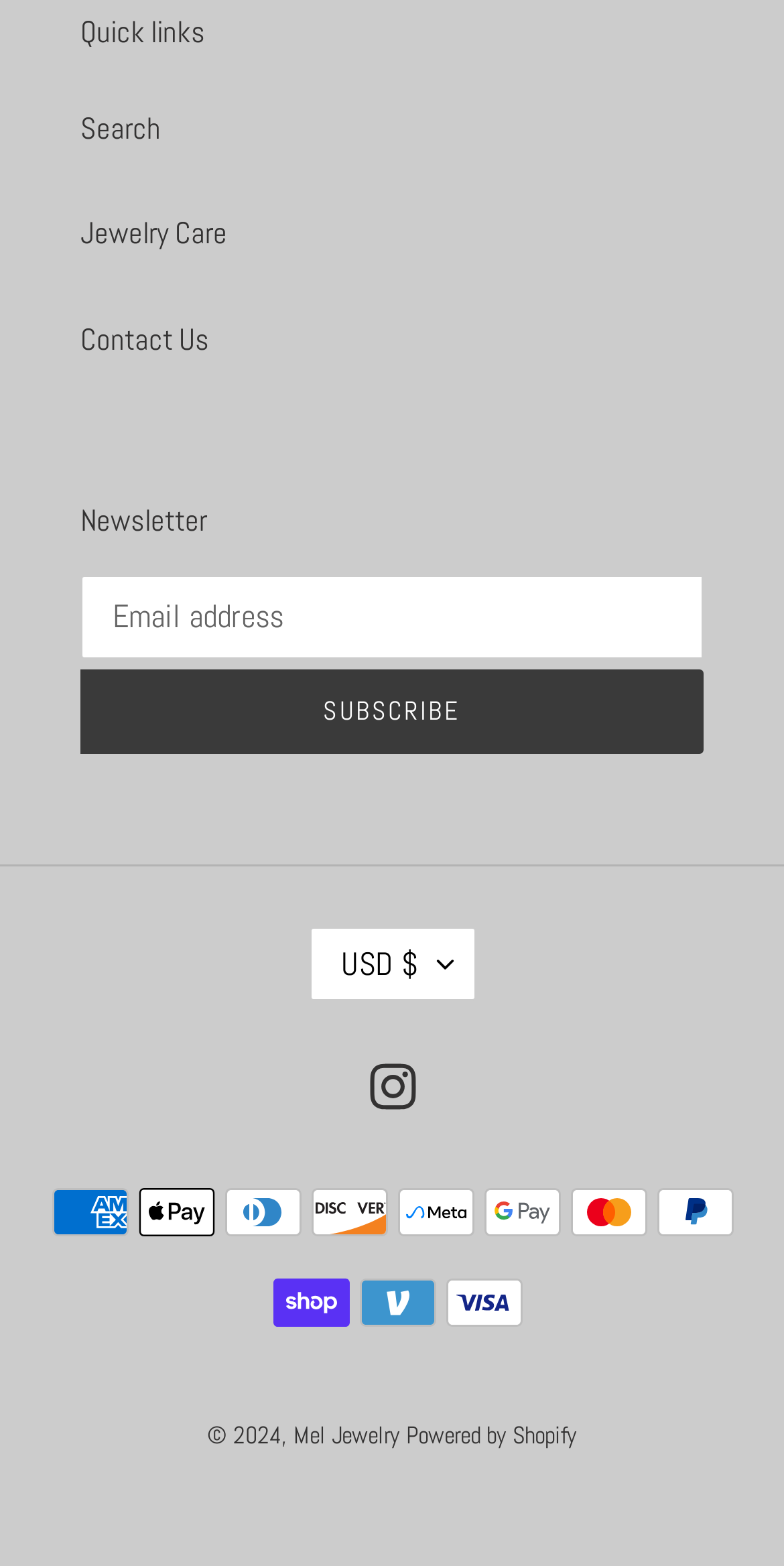Please predict the bounding box coordinates (top-left x, top-left y, bottom-right x, bottom-right y) for the UI element in the screenshot that fits the description: Search

[0.103, 0.069, 0.205, 0.093]